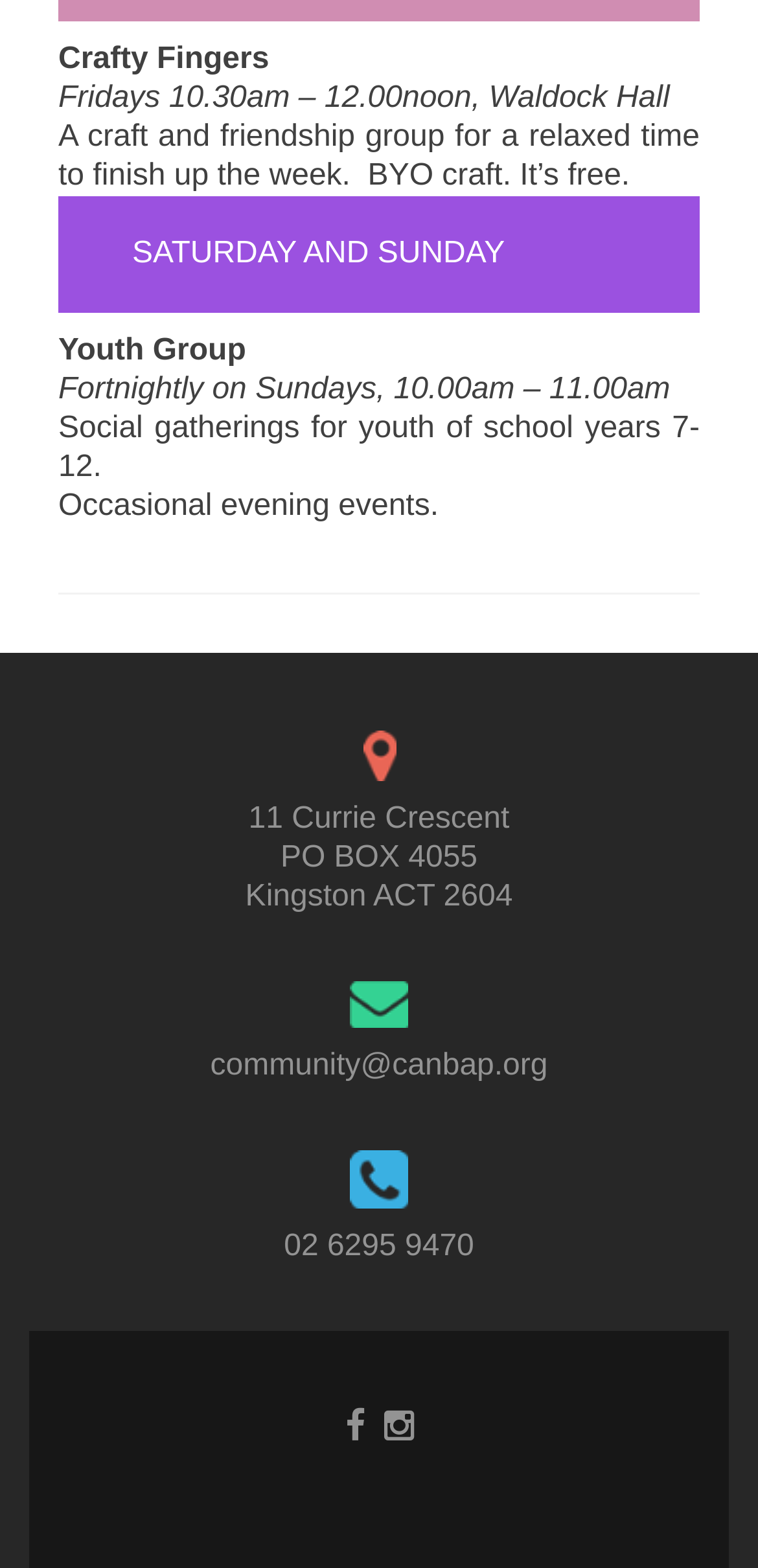What is the age range for the Youth Group?
Using the details shown in the screenshot, provide a comprehensive answer to the question.

The age range for the Youth Group is mentioned in the StaticText element, which is 'Social gatherings for youth of school years 7-12'.